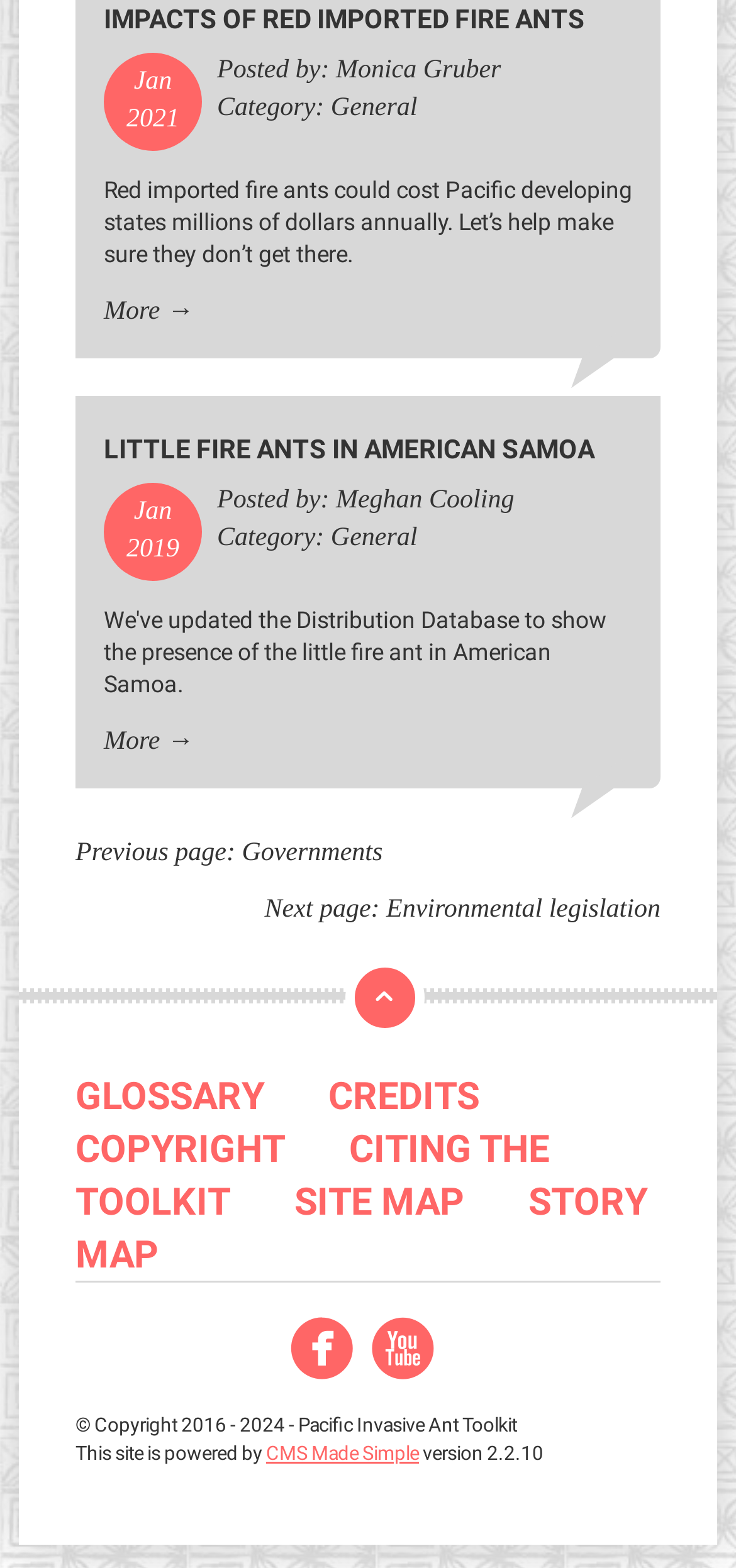Give the bounding box coordinates for this UI element: "SITE MAP". The coordinates should be four float numbers between 0 and 1, arranged as [left, top, right, bottom].

[0.4, 0.751, 0.708, 0.78]